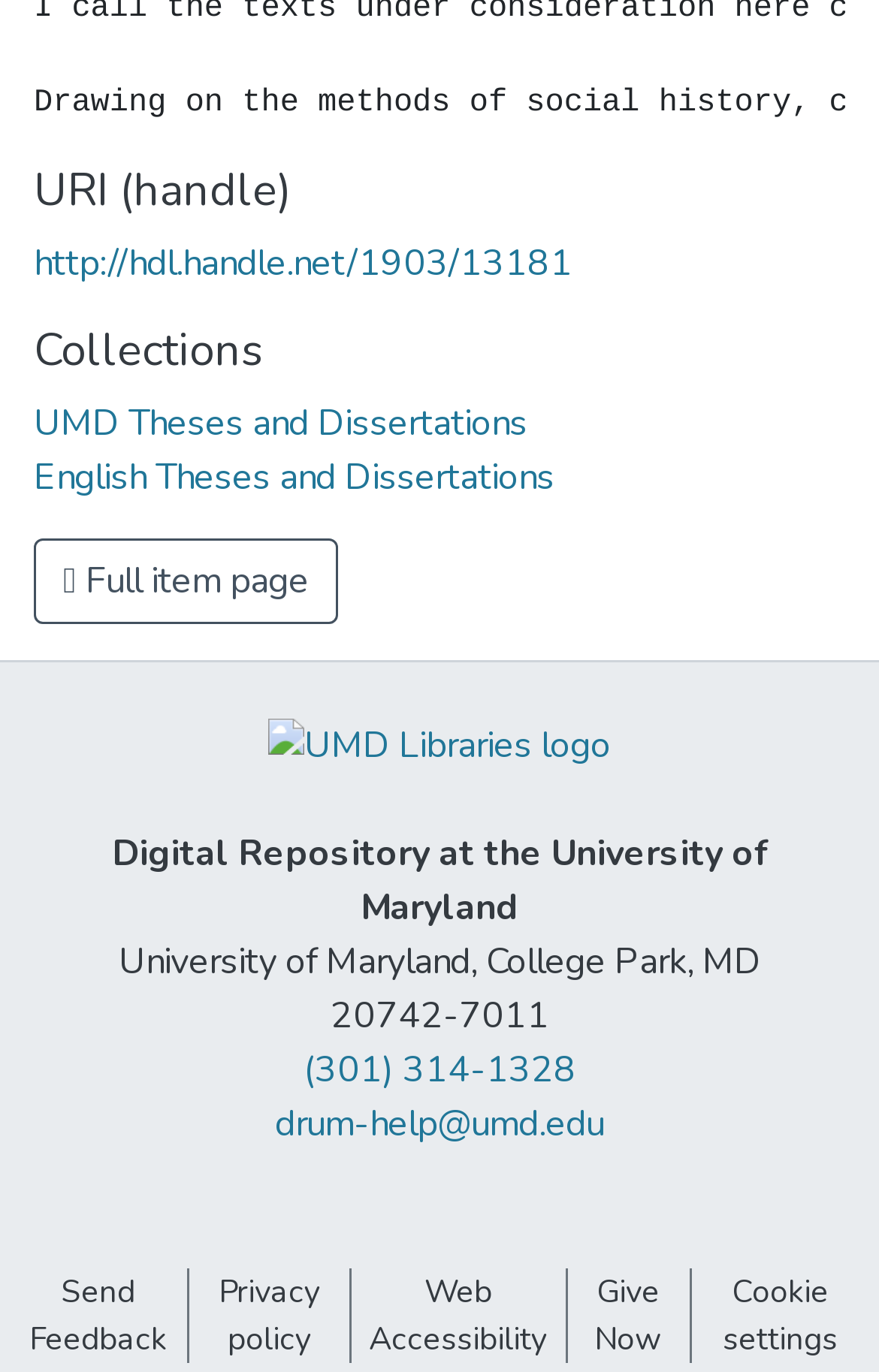Answer this question using a single word or a brief phrase:
How many links are there in the footer section?

6